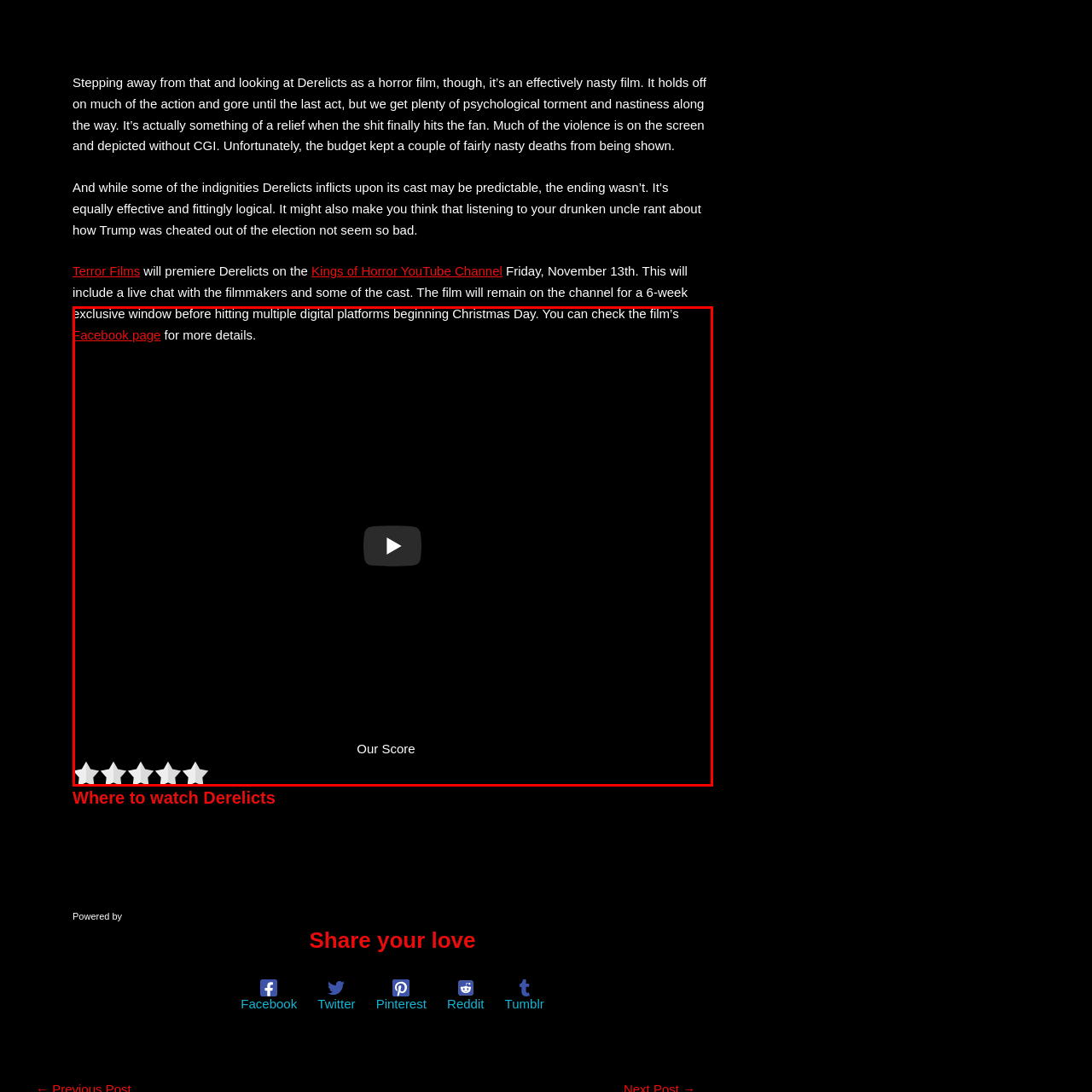Where did the film premiere?  
Study the image enclosed by the red boundary and furnish a detailed answer based on the visual details observed in the image.

According to the caption, the film 'Derelicts' premiered on the Kings of Horror YouTube Channel, which is mentioned below the video player interface.